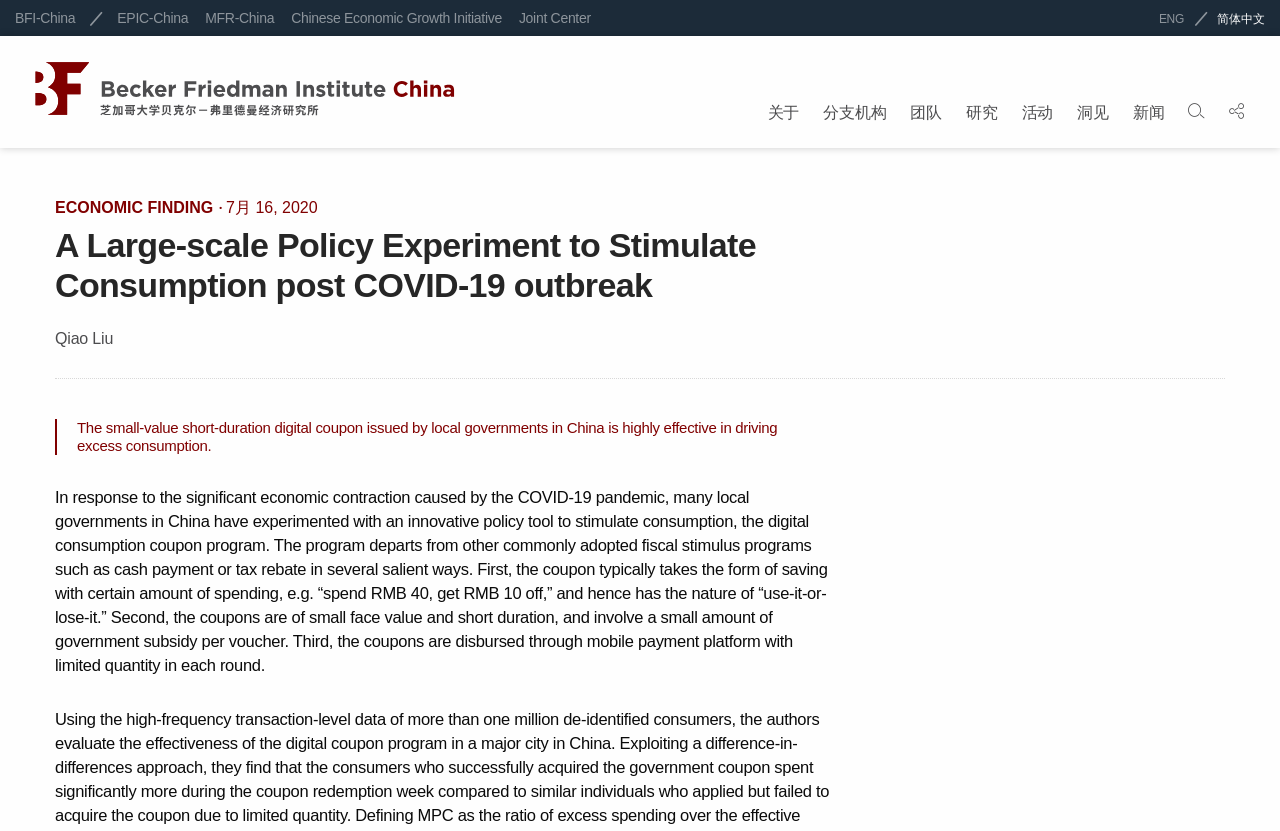Generate a comprehensive description of the webpage.

The webpage appears to be a research article or blog post from BFI China, a research institution. At the top, there are several links to related organizations, including BFI-China, EPIC-China, MFR-China, Chinese Economic Growth Initiative, Joint Center, and ENG. To the right of these links, there is a language toggle button with options for English and Simplified Chinese.

Below the links, there is a logo for BFI China, accompanied by a navigation menu with links to various sections of the website, including "关于" (About), "分支机构" (Branches), "团队" (Team), "研究" (Research), "活动" (Activities), "洞见" (Insights), and "新闻" (News). There are also two buttons, one for searching the site and another for sharing the site.

The main content of the page is an article titled "A Large-scale Policy Experiment to Stimulate Consumption post COVID-19 outbreak". The article has a heading, followed by a brief summary or abstract, which describes the effectiveness of digital consumption coupons issued by local governments in China in stimulating excess consumption. Below the summary, there is a blockquote with a quote from the article, and then the main body of the article, which discusses the digital consumption coupon program in more detail.

The article appears to be written by Qiao Liu, and the publication date is July 16, 2020.